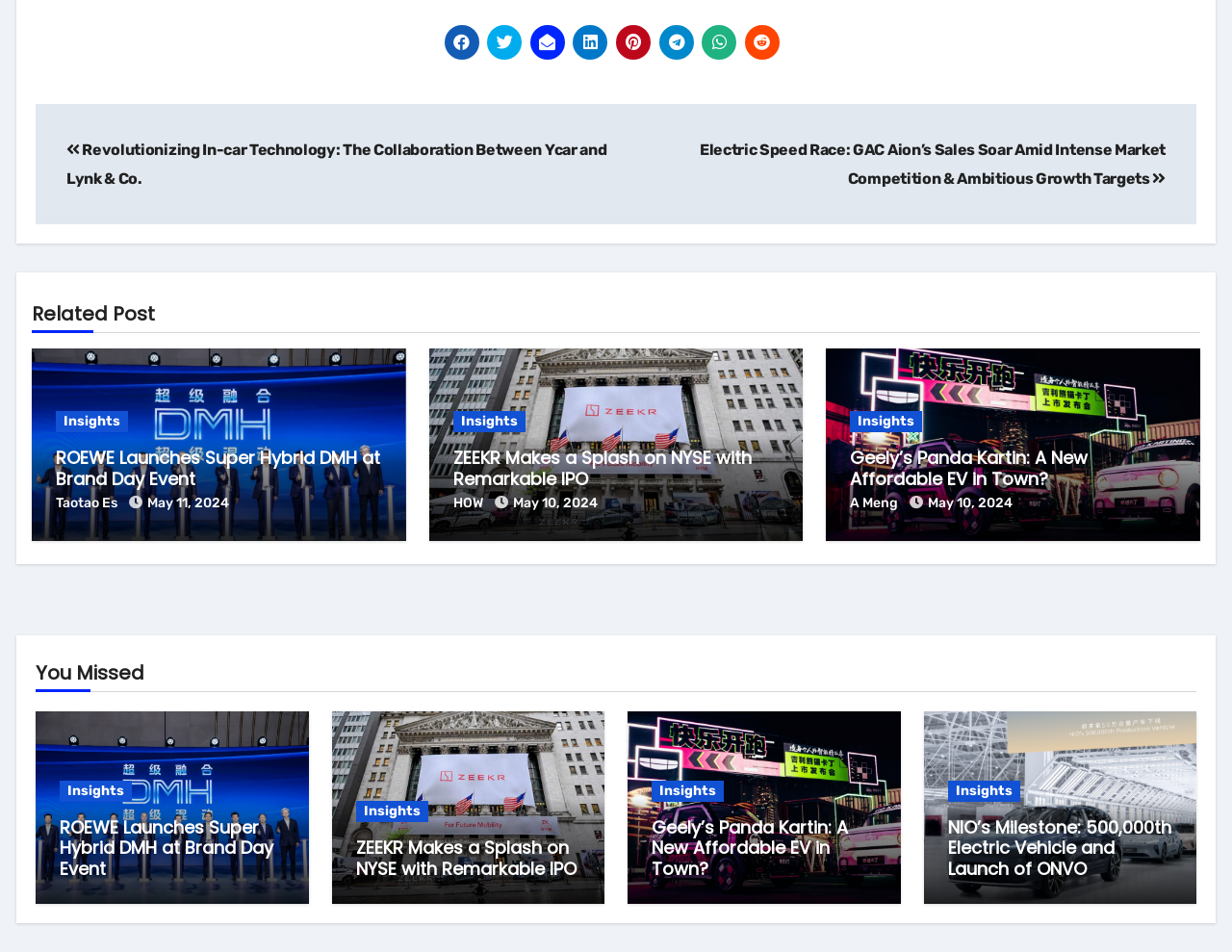Please examine the image and answer the question with a detailed explanation:
How many posts are displayed on this page?

I counted the number of links with titles, such as 'Revolutionizing In-car Technology: The Collaboration Between Ycar and Lynk & Co.' and 'Electric Speed Race: GAC Aion’s Sales Soar Amid Intense Market Competition & Ambitious Growth Targets', and found 9 posts.